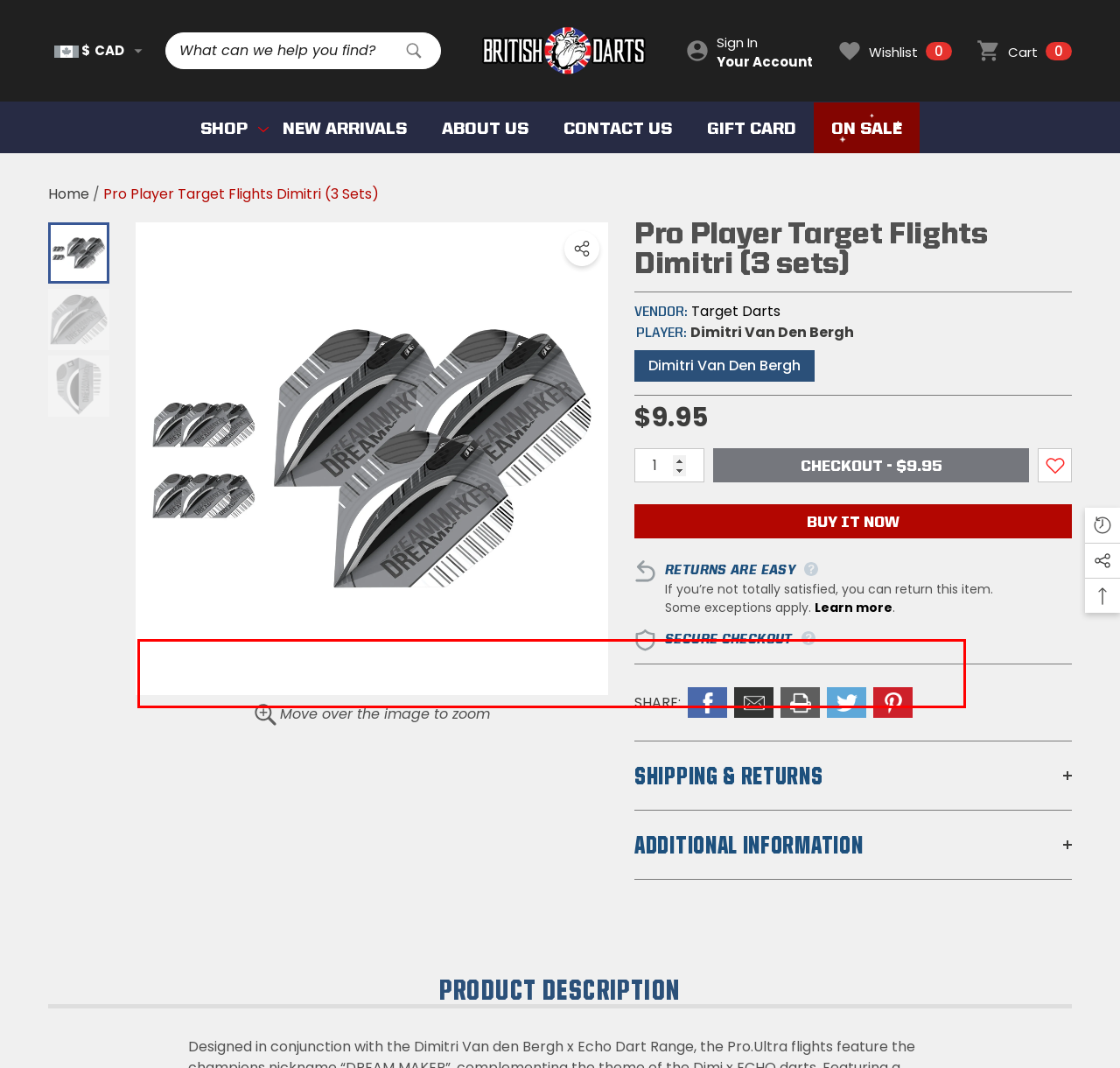Within the screenshot of the webpage, there is a red rectangle. Please recognize and generate the text content inside this red bounding box.

Please also note that the shipping rates for many items we sell are weight-based. The weight of any such item can be found on its detail page. To reflect the policies of the shipping companies we use, all weights will be rounded up to the next full pound.